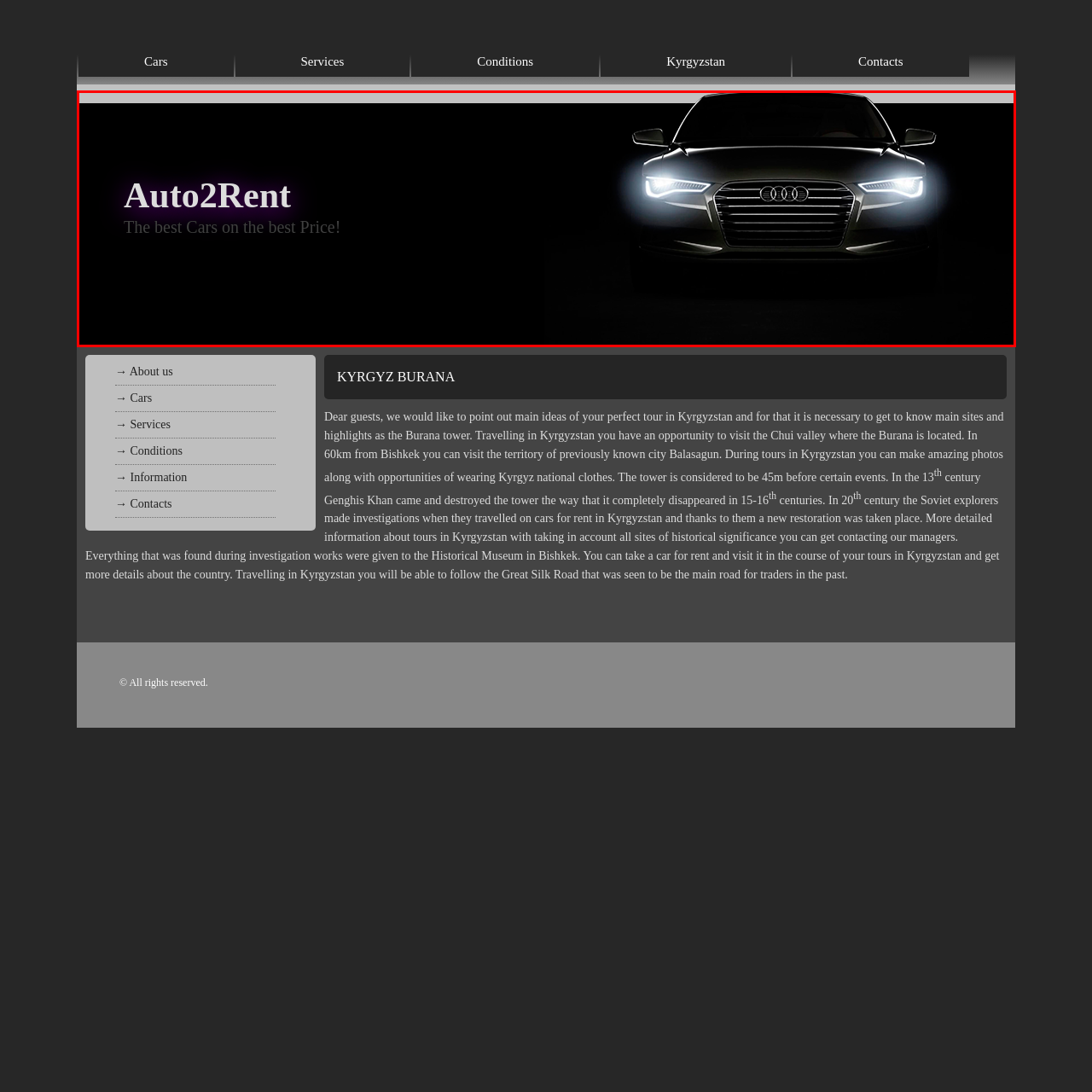Describe the scene captured within the highlighted red boundary in great detail.

The image showcases a sleek, dark-colored car, prominently featuring its front end with bright headlights illuminated, suggesting a sense of sophistication and readiness. Accompanying the image is the text "Auto2Rent," emphasizing the brand's focus on providing quality car rental services. Below this, a tagline reads "The best Cars on the best Price!" highlighting affordability and value. The overall design exudes a modern and professional aesthetic, appealing to potential customers seeking reliable transportation options in Kyrgyzstan. This visual appears to cater to travelers interested in experiencing Kyrgyzstan while enjoying the convenience of car rentals.